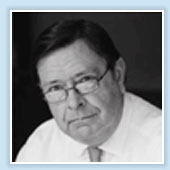What is the person in the image looking at?
Using the image as a reference, answer the question with a short word or phrase.

Off to the side